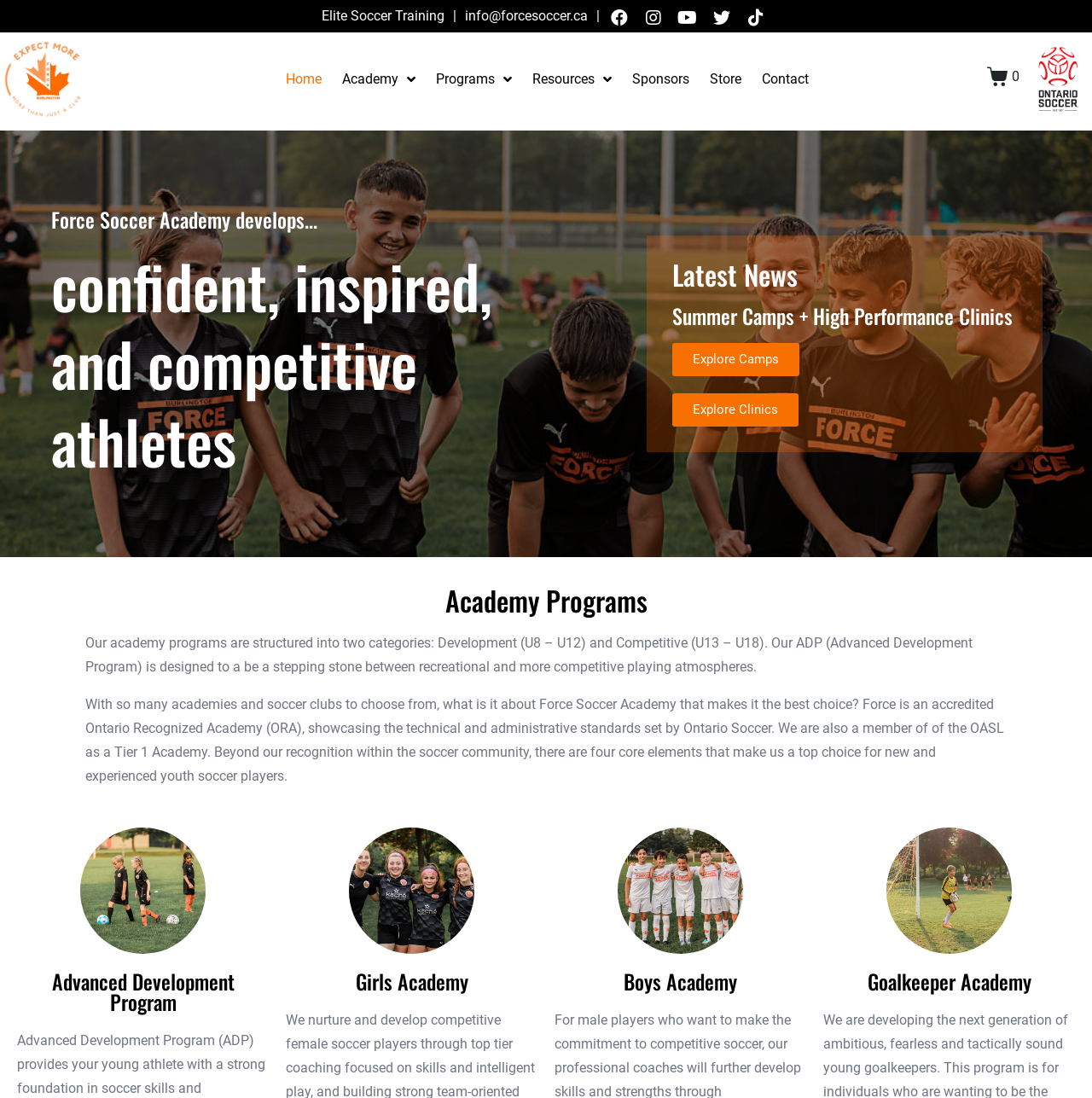Show the bounding box coordinates of the element that should be clicked to complete the task: "View the 'Girls Academy'".

[0.262, 0.884, 0.492, 0.902]